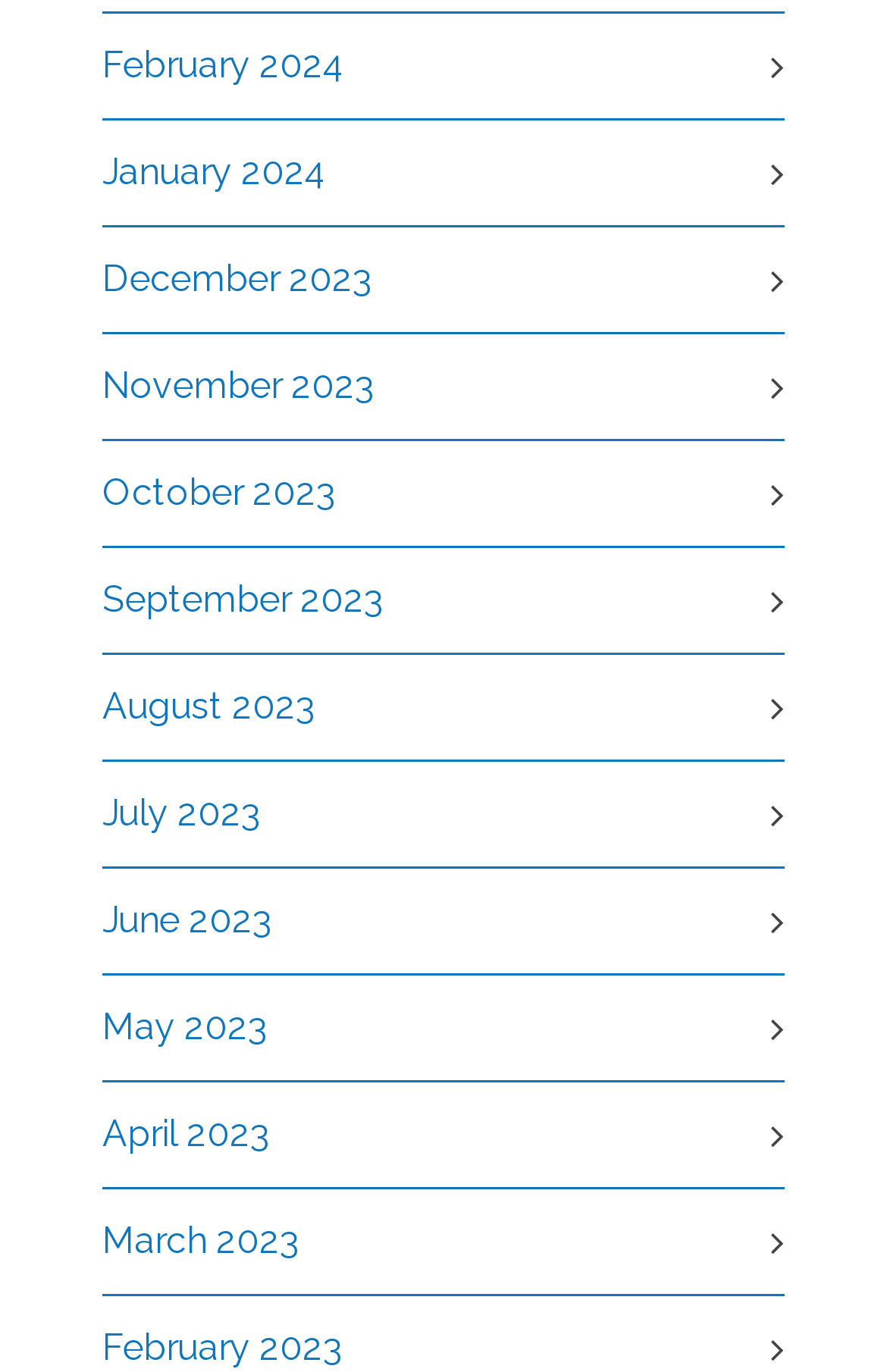Determine the bounding box coordinates for the clickable element to execute this instruction: "check October 2023". Provide the coordinates as four float numbers between 0 and 1, i.e., [left, top, right, bottom].

[0.115, 0.342, 0.405, 0.374]